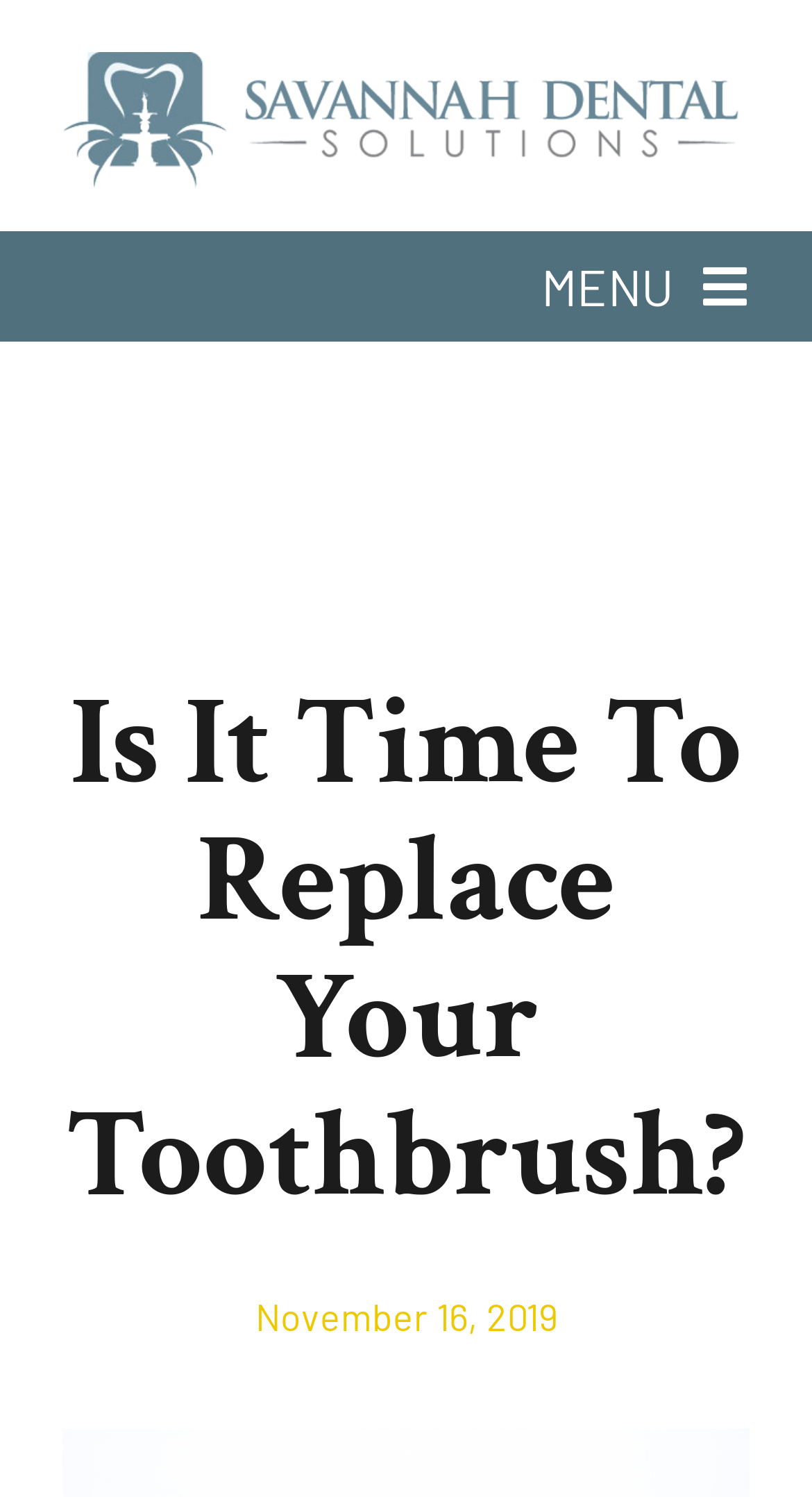Determine the bounding box coordinates for the area that should be clicked to carry out the following instruction: "Contact Savannah Dental Solutions".

[0.0, 0.596, 1.0, 0.686]